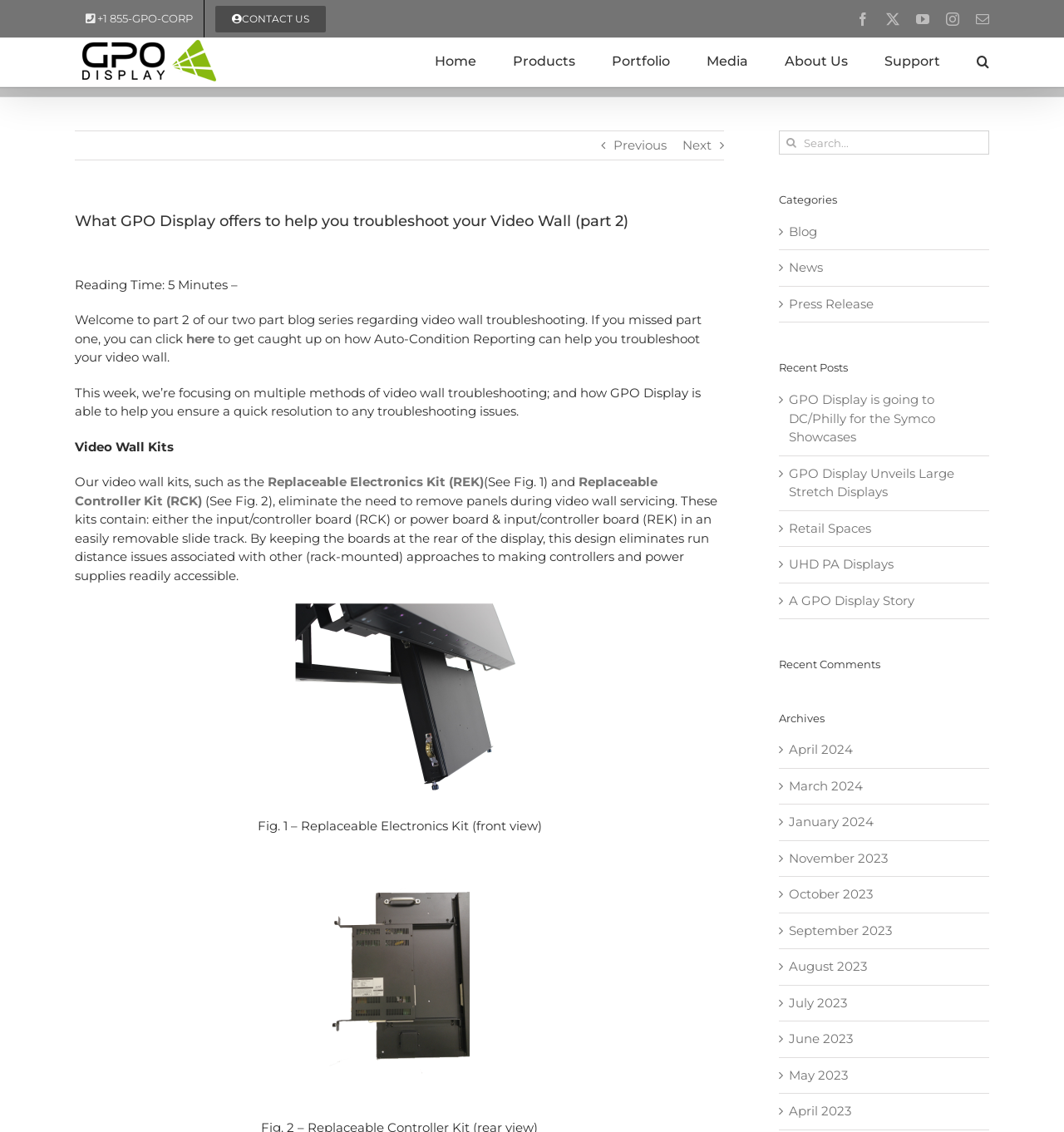Locate the bounding box coordinates of the element's region that should be clicked to carry out the following instruction: "Read the 'Blog' category". The coordinates need to be four float numbers between 0 and 1, i.e., [left, top, right, bottom].

[0.741, 0.197, 0.922, 0.213]